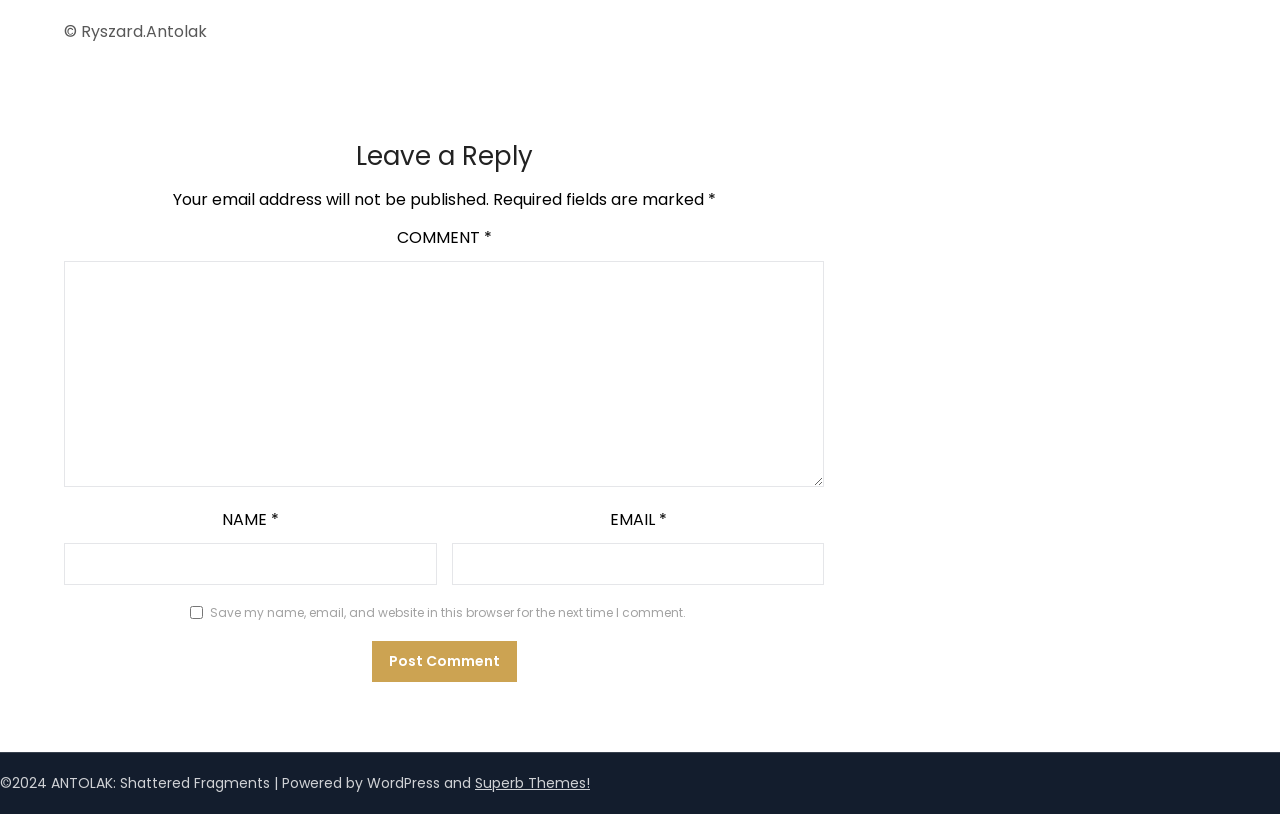What is required to post a comment?
Please give a detailed and elaborate explanation in response to the question.

The comment form has three required fields: 'NAME', 'EMAIL', and 'COMMENT', each marked with an asterisk. This indicates that users must fill in these fields to post a comment.